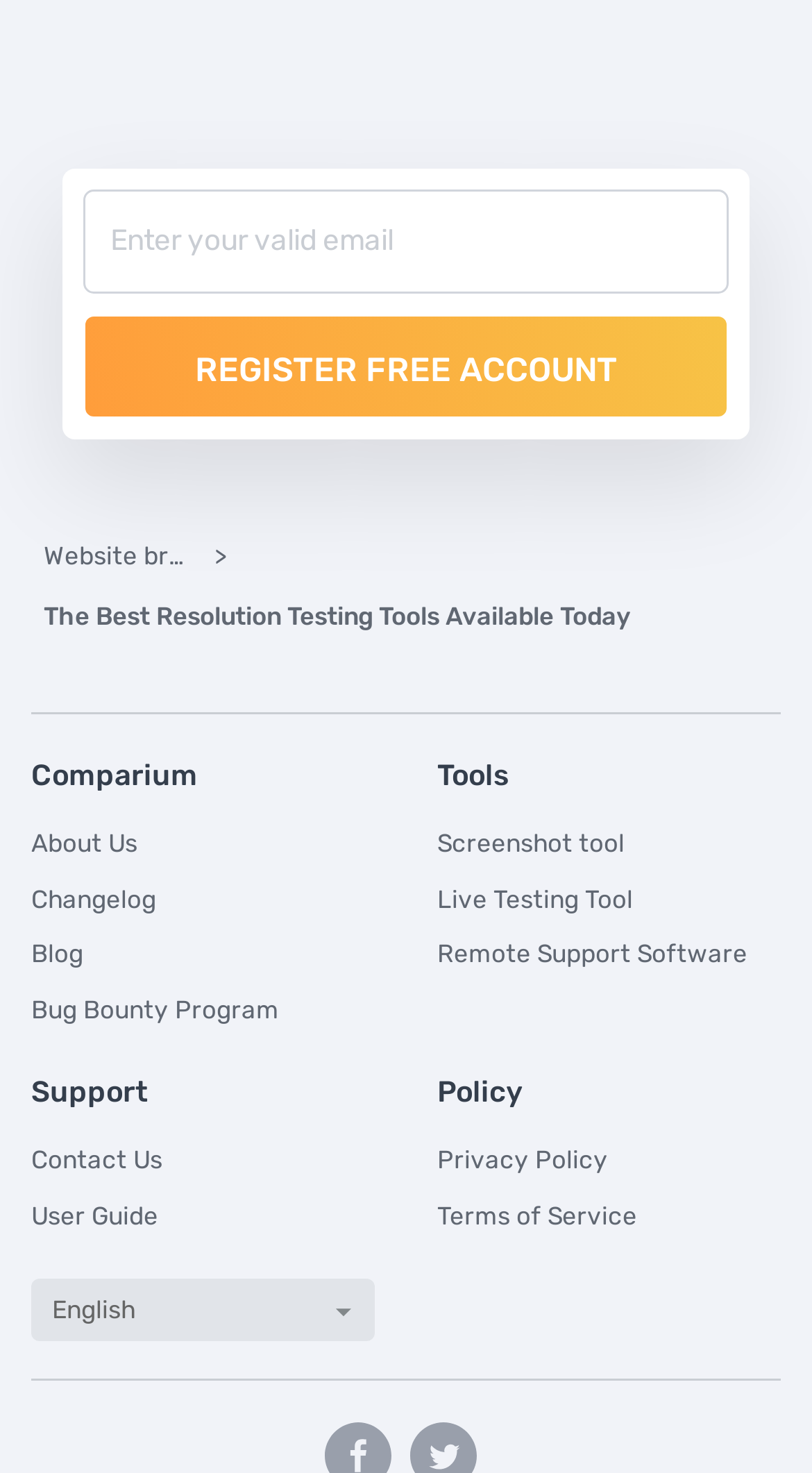Find and specify the bounding box coordinates that correspond to the clickable region for the instruction: "Enter email address".

[0.103, 0.128, 0.897, 0.199]